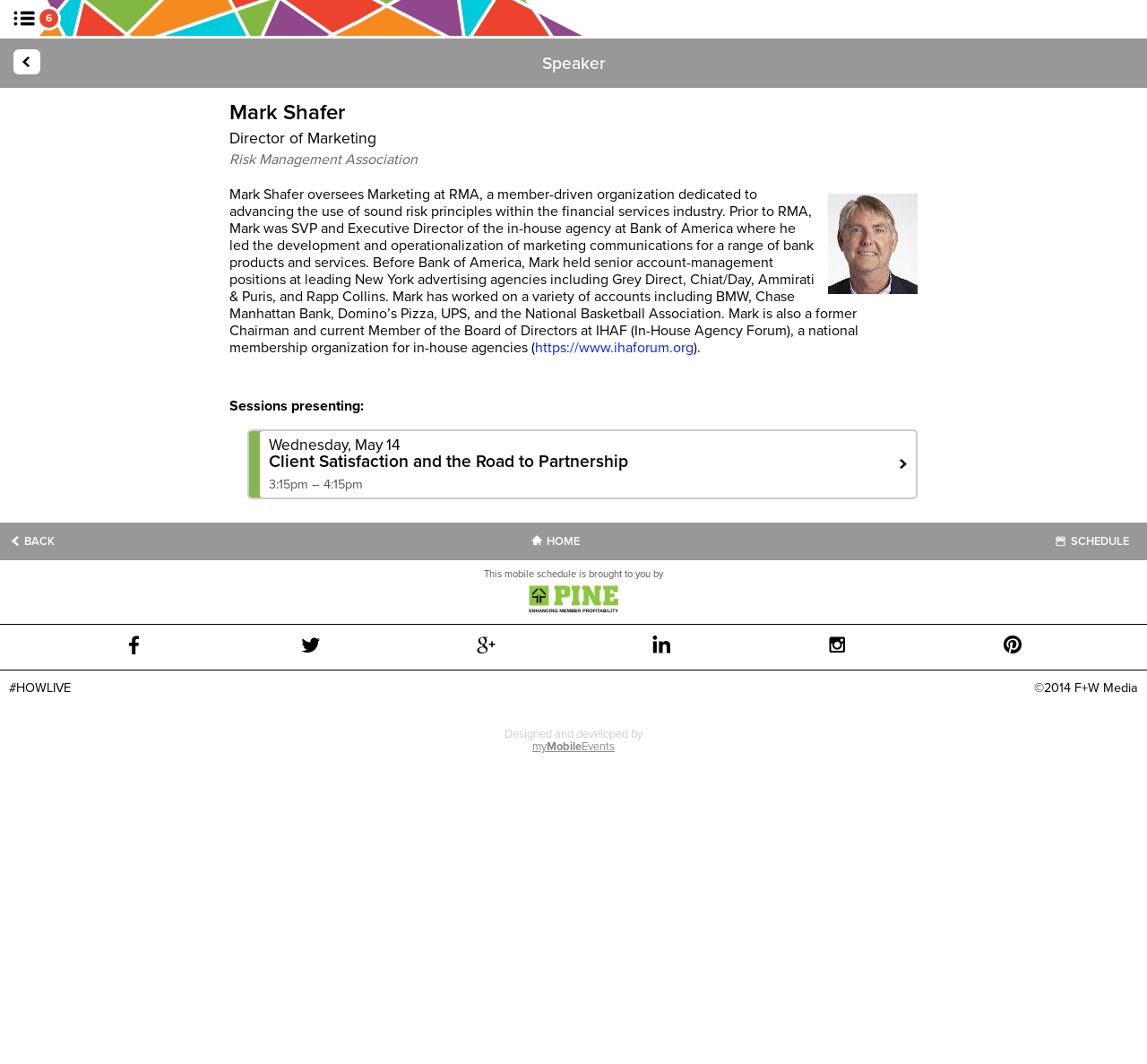Use a single word or phrase to answer this question: 
What is the topic of the speaker's session?

Client Satisfaction and the Road to Partnership